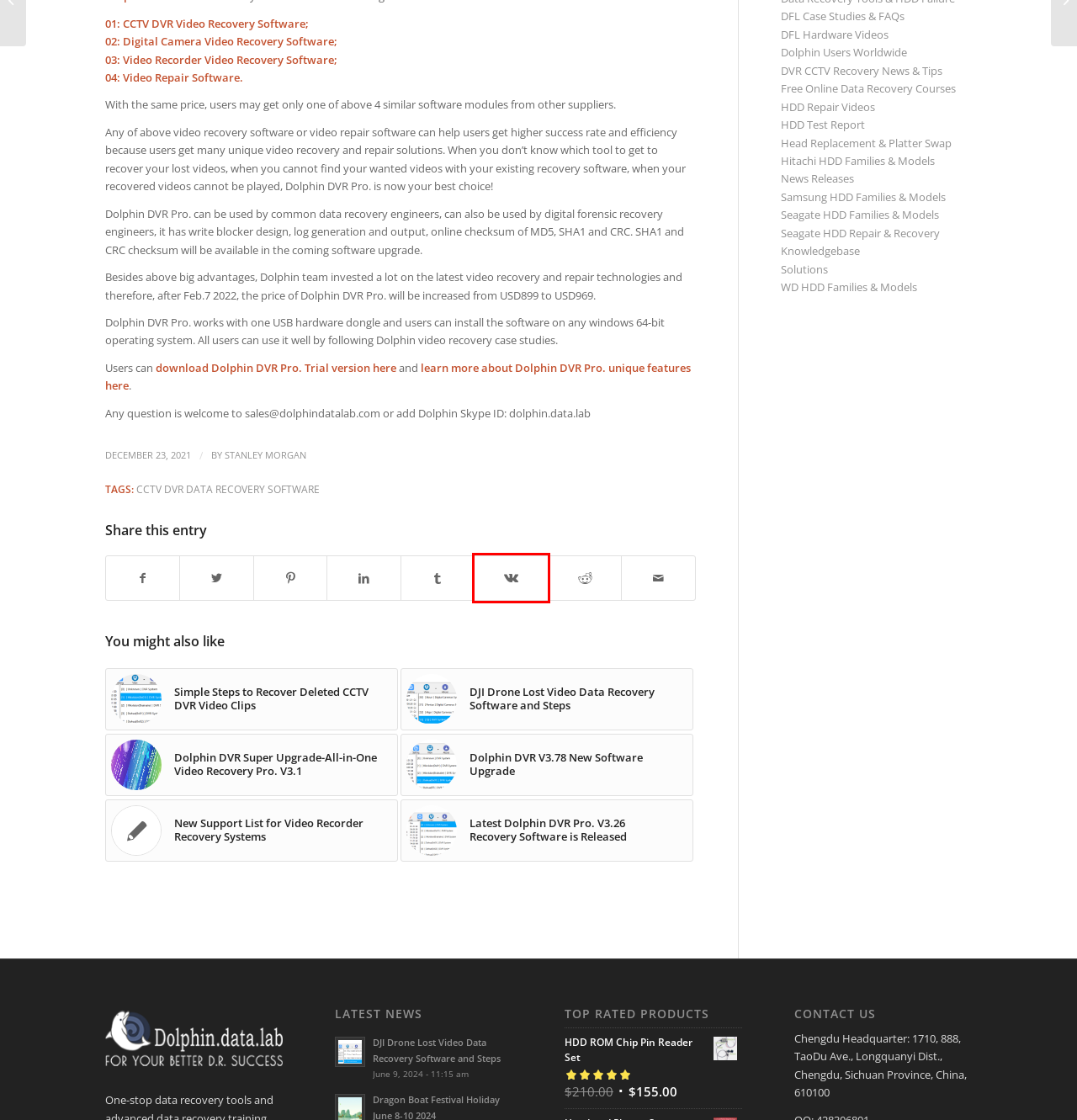You are given a screenshot of a webpage with a red rectangle bounding box around an element. Choose the best webpage description that matches the page after clicking the element in the bounding box. Here are the candidates:
A. Head Replacement & Platter Swap Archives - Dolphin Data Lab
B. Seagate HDD Repair & Recovery Knowledgebase Archives - Dolphin Data Lab
C. Dolphin Users Worldwide Archives - Dolphin Data Lab
D. Free Online Data Recovery Courses Archives - Dolphin Data Lab
E. Solutions Archives - Dolphin Data Lab
F. VK | 登录
G. Dolphin DVR Super Upgrade-All-in-One Video Recovery Pro. V3.1 - Dolphin Data Lab
H. Simple Steps to Recover Deleted CCTV DVR Video Clips - Dolphin Data Lab

F